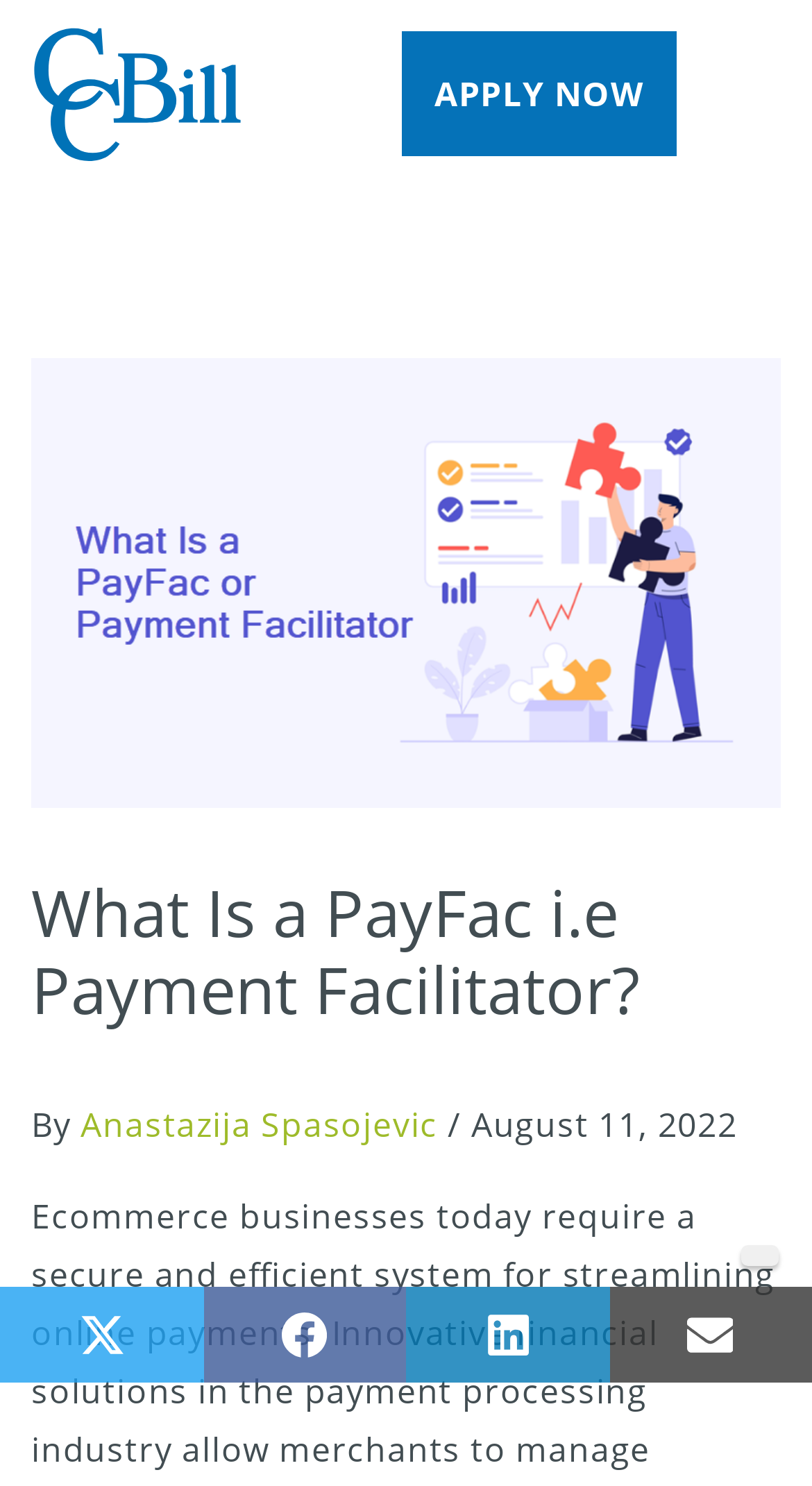Identify the bounding box coordinates for the element you need to click to achieve the following task: "Click the CCBill logo". The coordinates must be four float values ranging from 0 to 1, formatted as [left, top, right, bottom].

[0.041, 0.0, 0.297, 0.128]